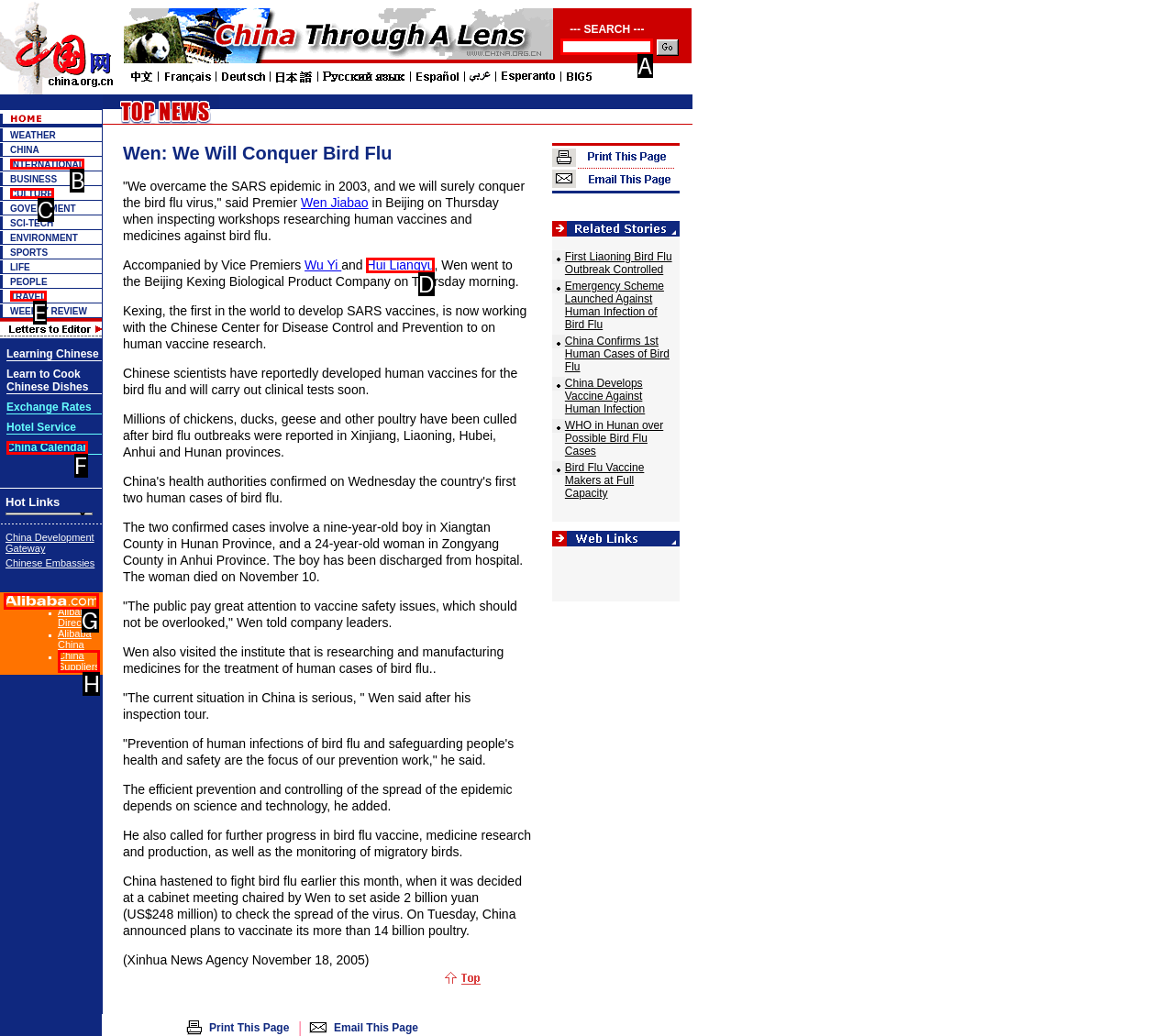Identify the option that corresponds to: name="p_qry"
Respond with the corresponding letter from the choices provided.

A